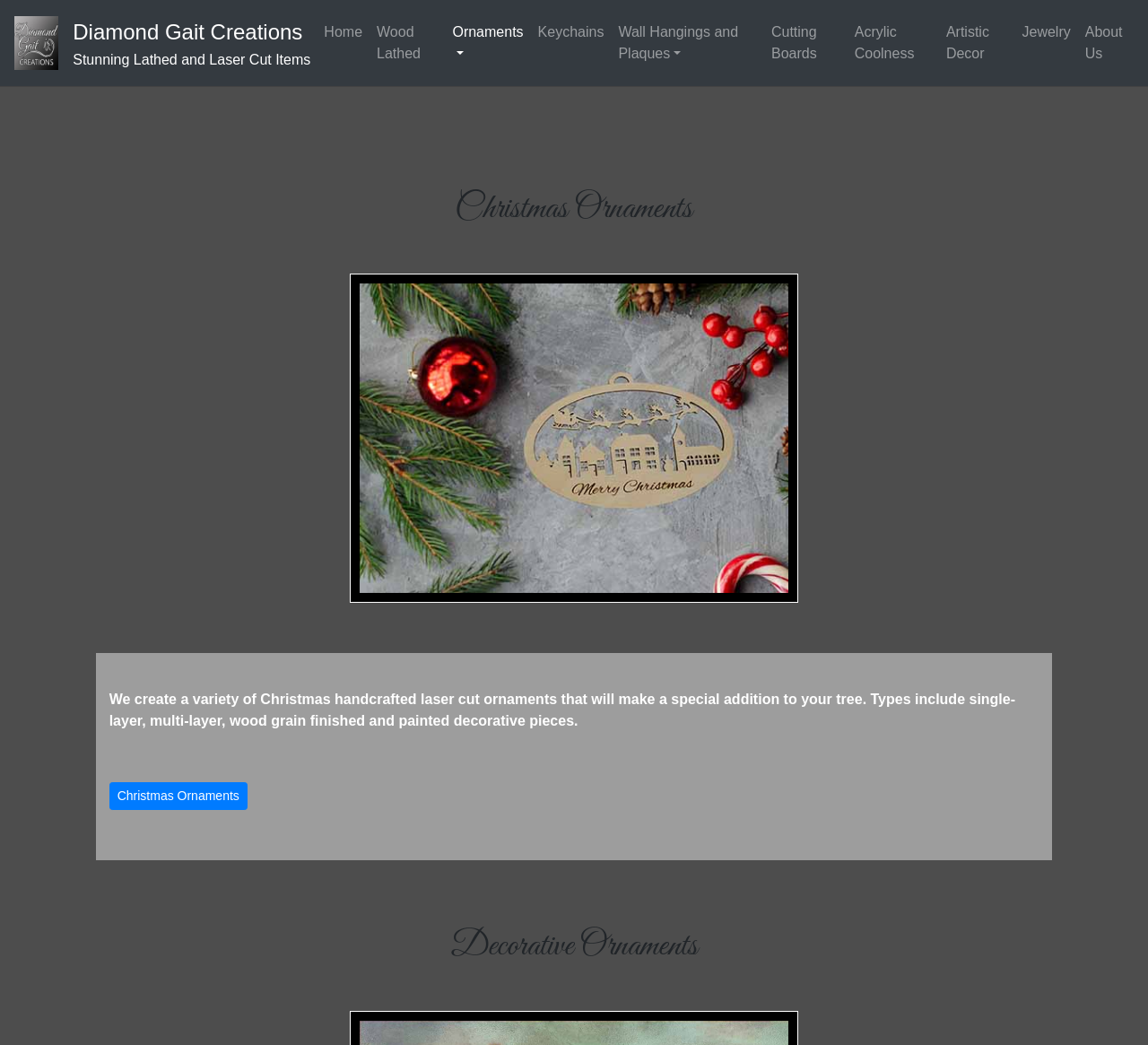Bounding box coordinates must be specified in the format (top-left x, top-left y, bottom-right x, bottom-right y). All values should be floating point numbers between 0 and 1. What are the bounding box coordinates of the UI element described as: Diamond Gait Creations

[0.063, 0.014, 0.264, 0.048]